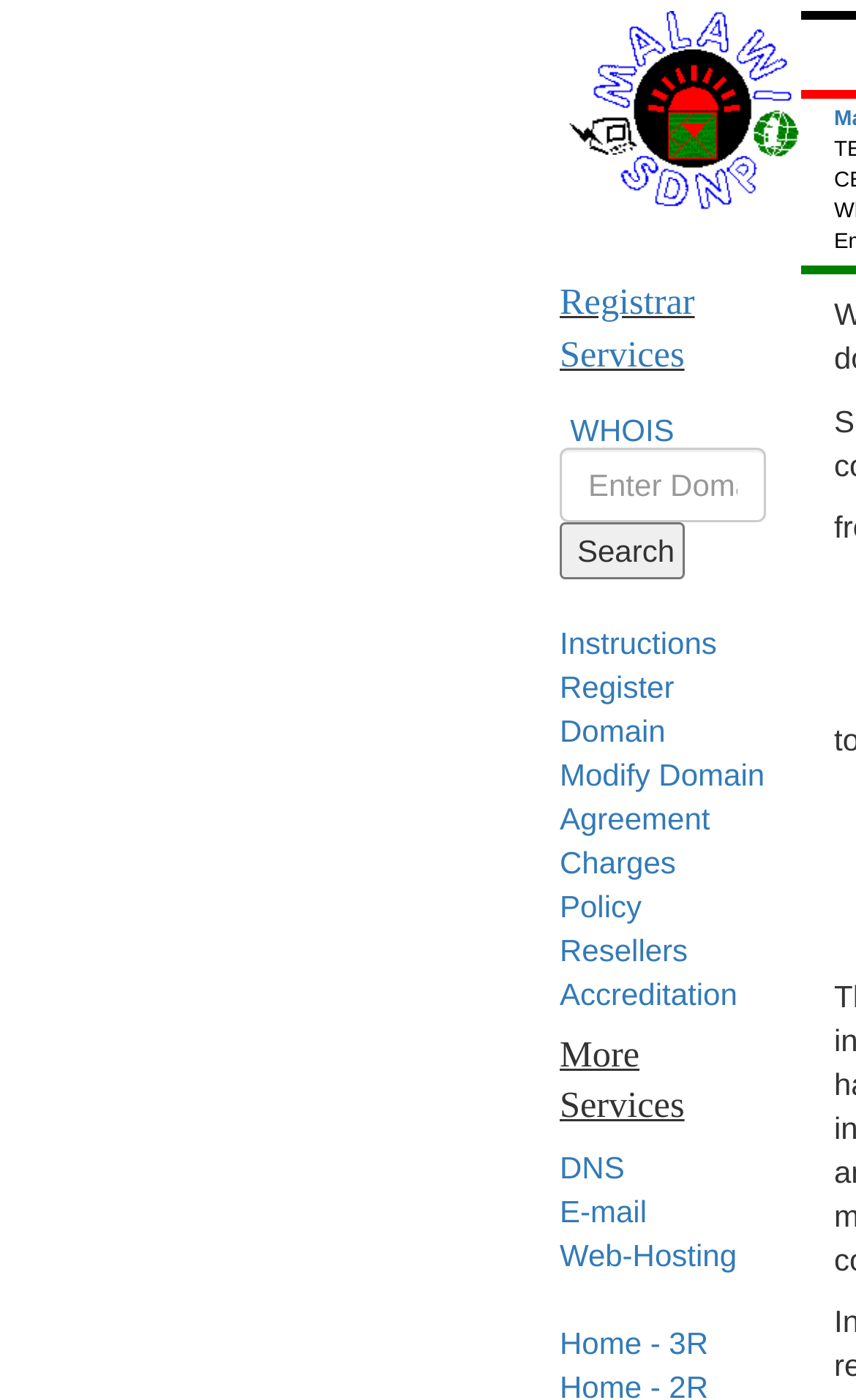How many services are listed under More Services?
By examining the image, provide a one-word or phrase answer.

4